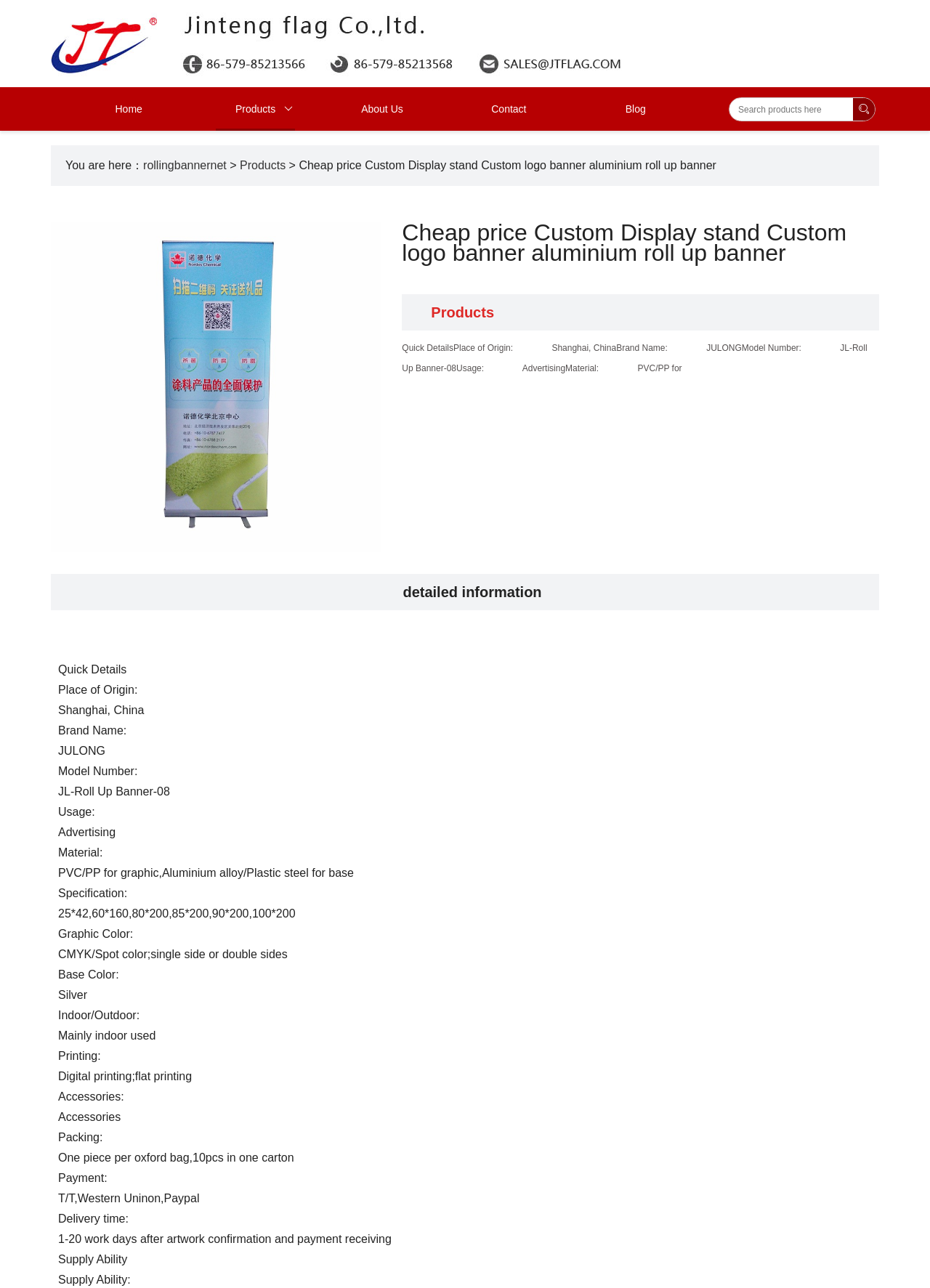Explain the webpage's layout and main content in detail.

This webpage appears to be a product page for a custom display stand, specifically a roll-up banner. At the top of the page, there is a navigation menu with links to "Home", "Products", "About Us", "Contact", and "Blog". Below the navigation menu, there is a search bar where users can input keywords to search for products.

The main content of the page is divided into two sections. The left section displays a heading that reads "Cheap price Custom Display stand Custom logo banner aluminium roll up banner" and provides a brief description of the product. Below the heading, there is a list of "Quick Details" that includes information such as the place of origin, brand name, model number, usage, and material.

The right section of the page is dedicated to providing more detailed information about the product. It is organized into a series of description lists, each with a term and a corresponding detail. The lists cover various aspects of the product, including its specification, graphic color, base color, indoor/outdoor usage, and printing method. Each list item is presented in a clear and concise manner, making it easy for users to quickly scan and understand the product's features.

Overall, the webpage is well-organized and easy to navigate, with a clear focus on providing detailed information about the custom display stand product.